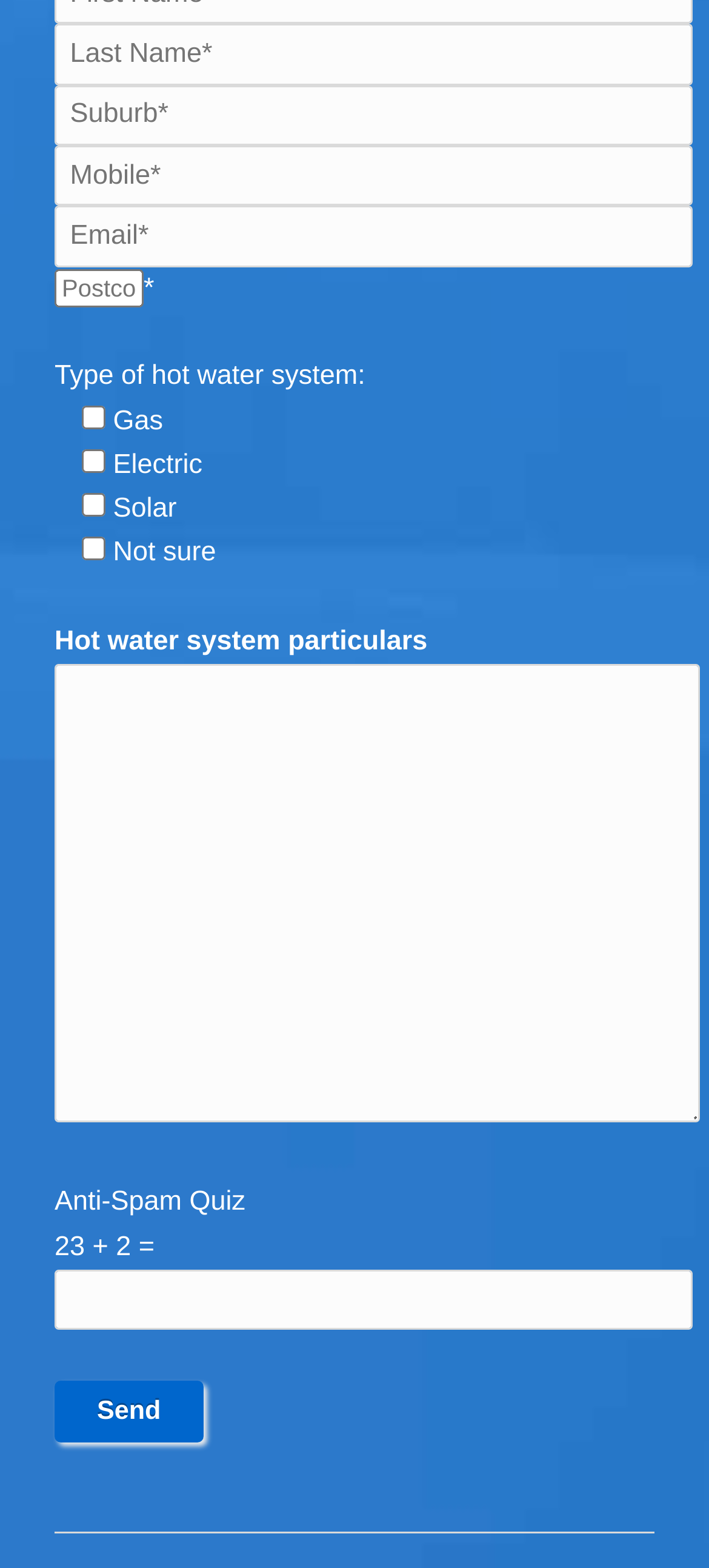Answer succinctly with a single word or phrase:
What is the range of values for the 'Postcode' spinbutton?

2000-2999